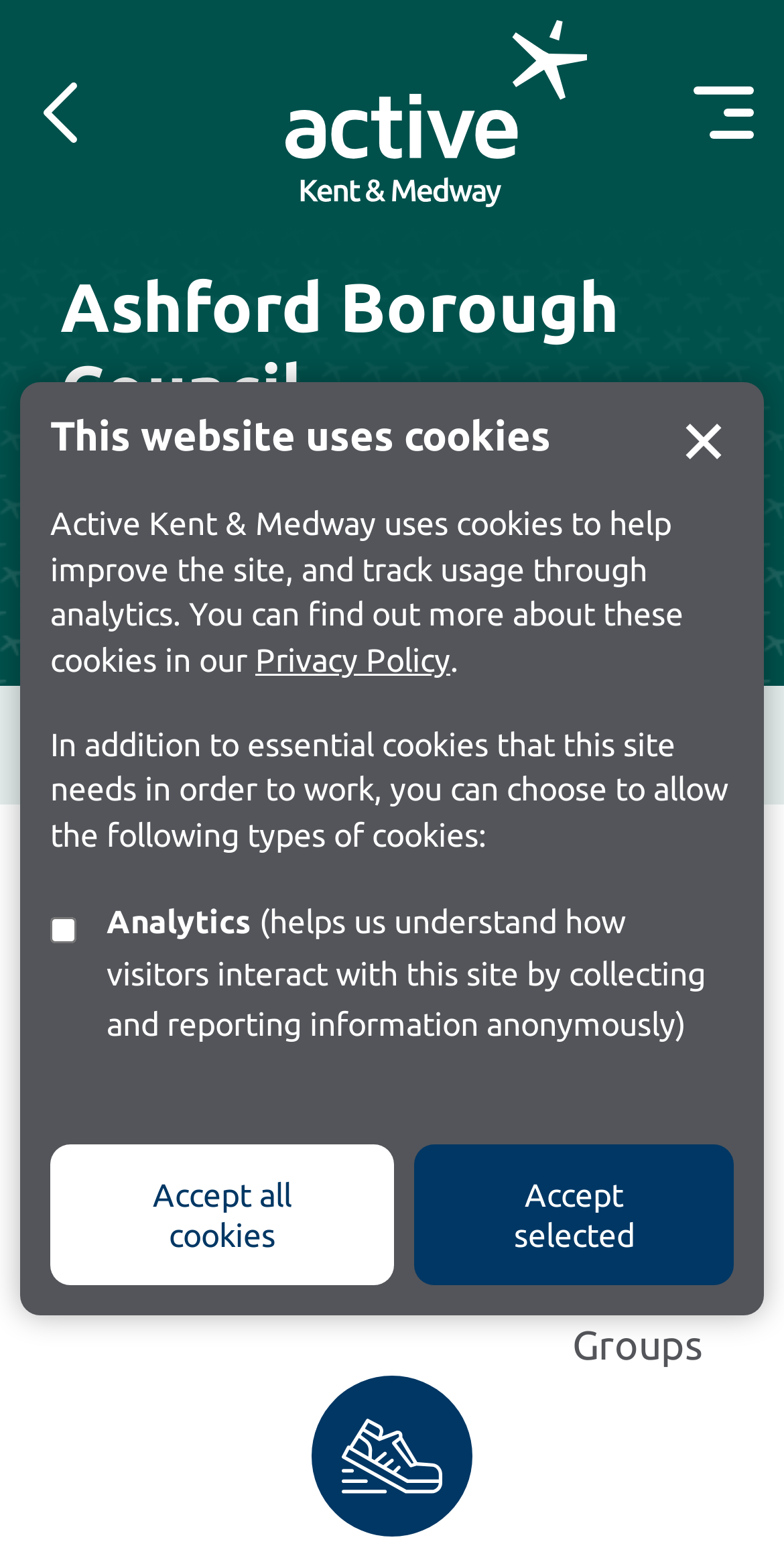Please specify the bounding box coordinates of the clickable section necessary to execute the following command: "Open menu".

[0.872, 0.047, 0.974, 0.099]